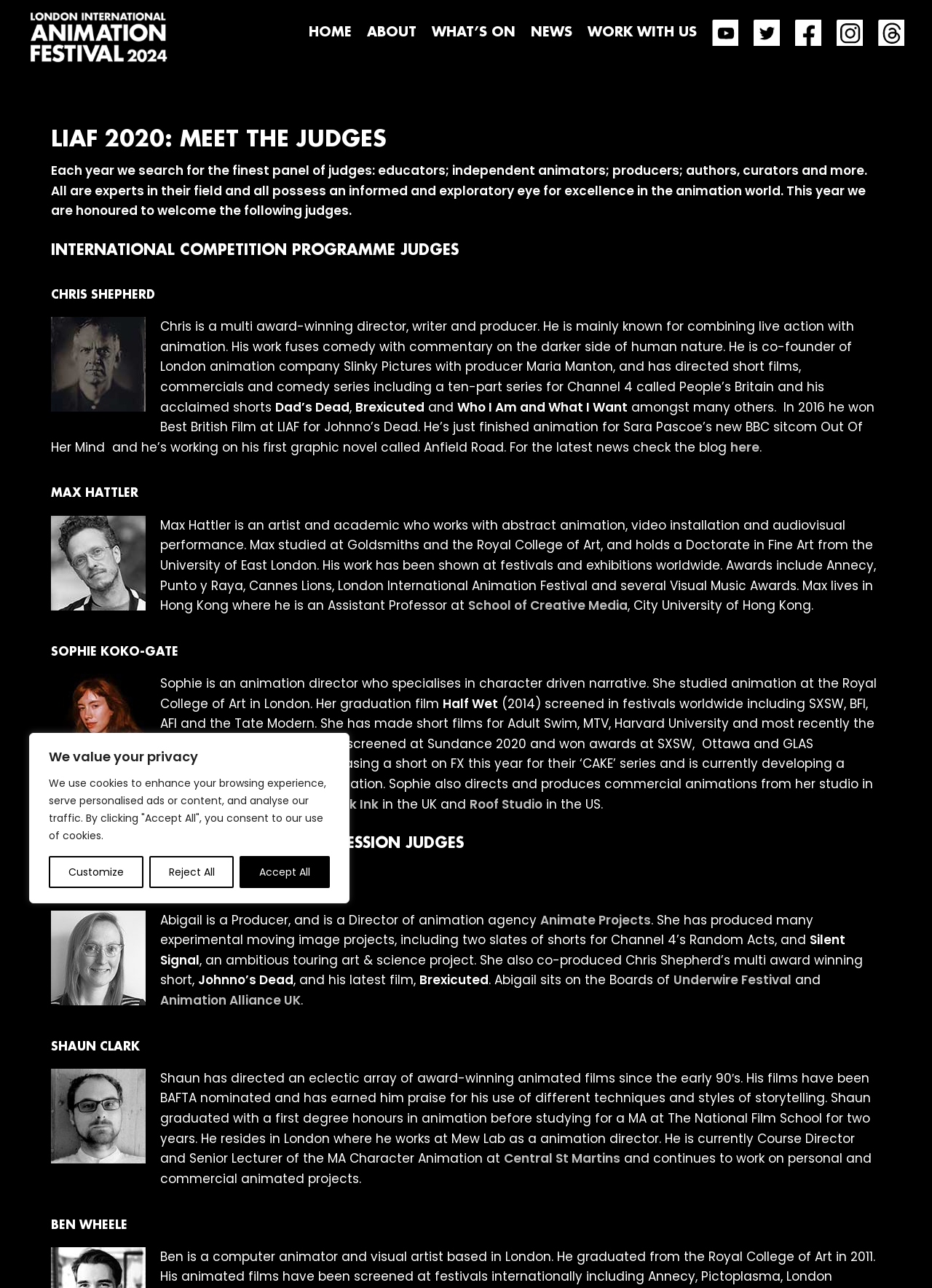Answer in one word or a short phrase: 
What is the name of the animation agency Abigail Addison is a Director of?

Animate Projects